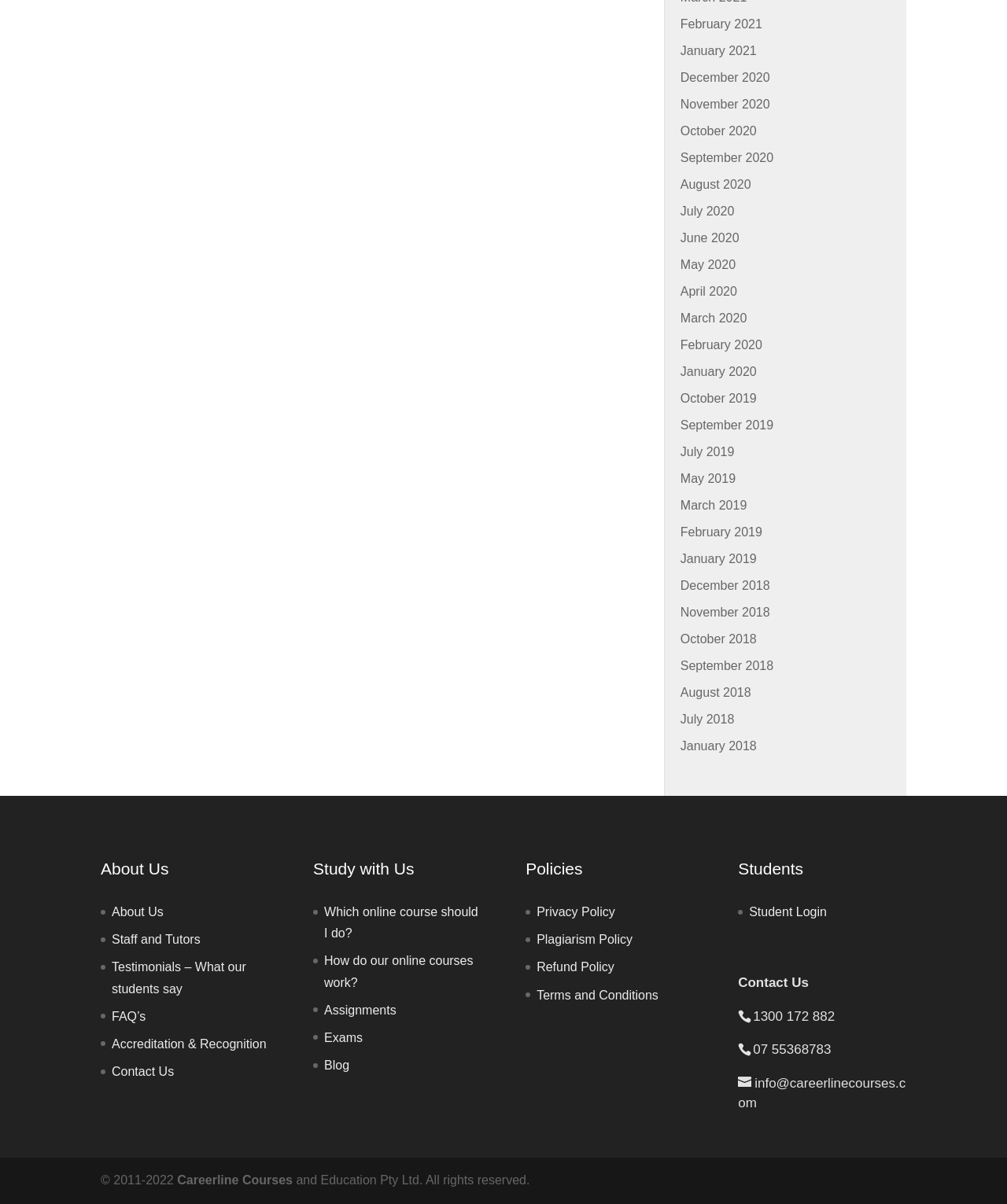Answer the question below using just one word or a short phrase: 
What is the earliest month listed on the webpage?

January 2018